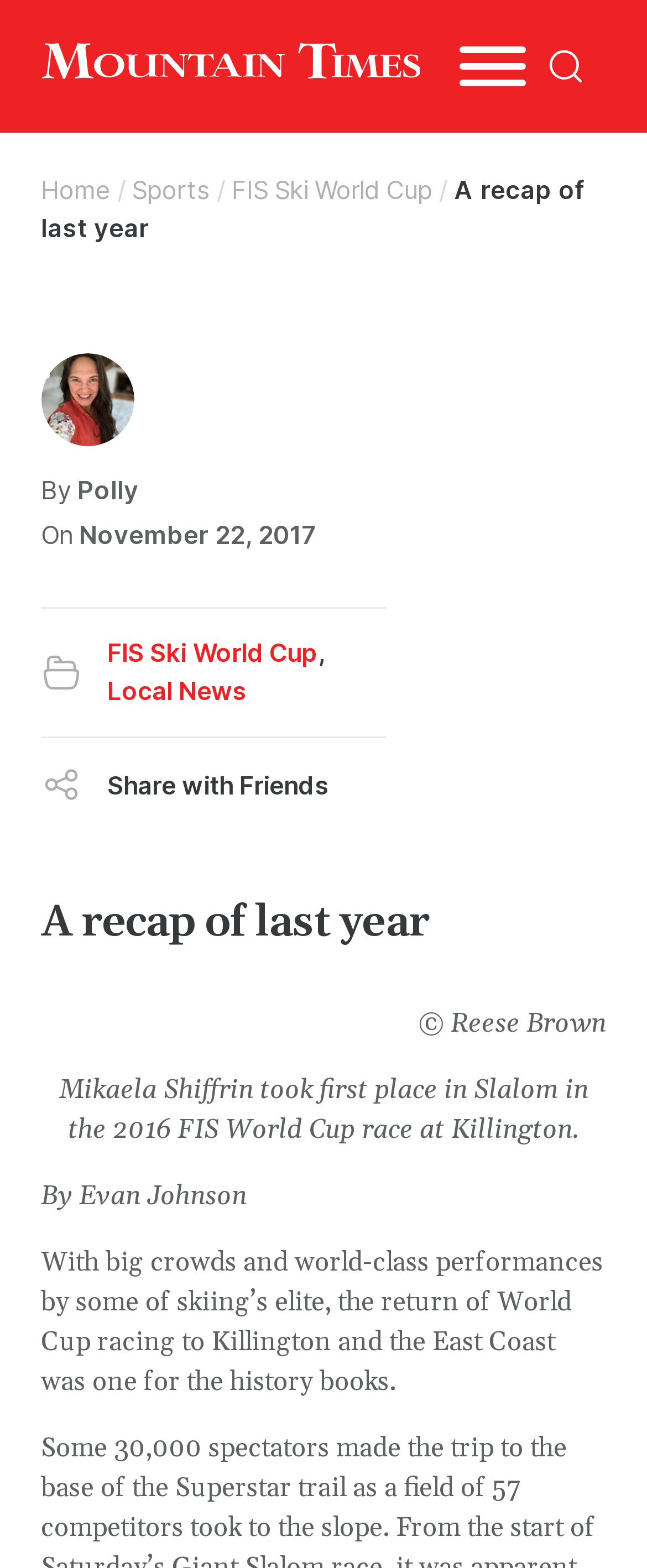What is the date of the article? Observe the screenshot and provide a one-word or short phrase answer.

November 22, 2017